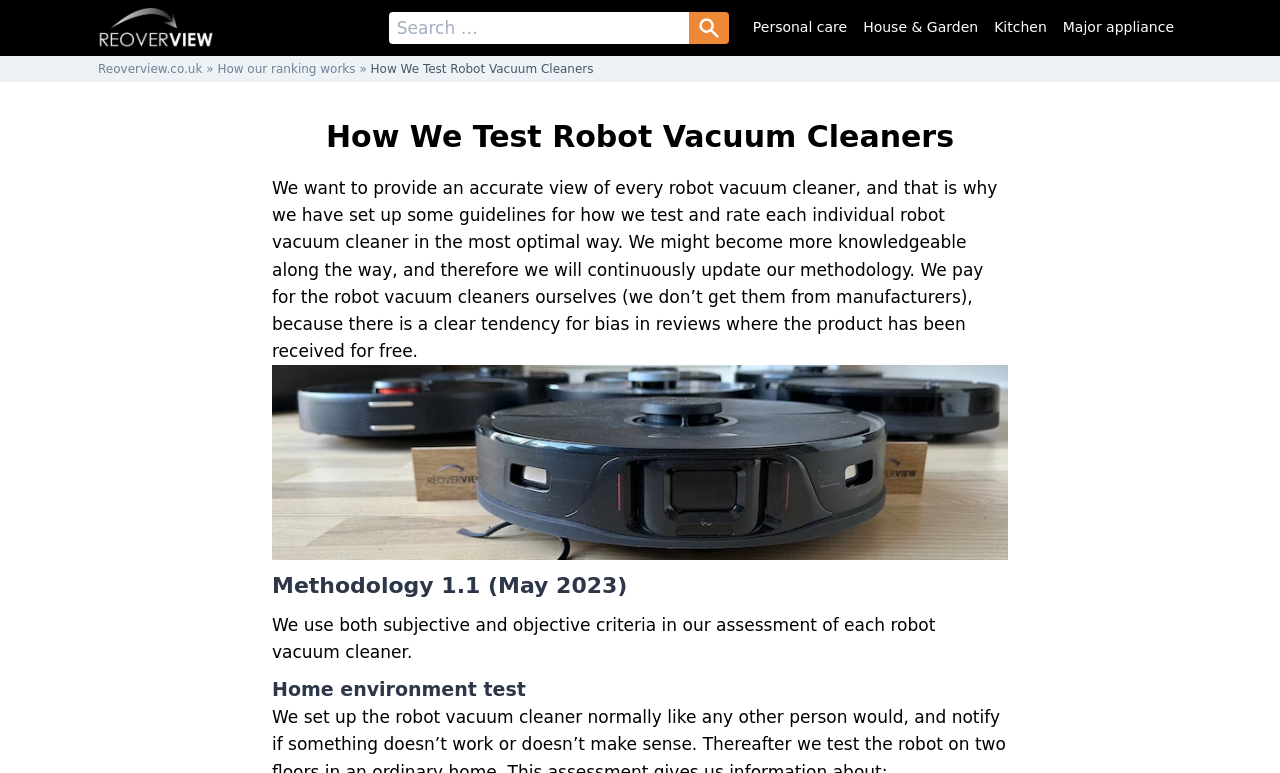What is the current methodology version?
Use the image to answer the question with a single word or phrase.

1.1 (May 2023)